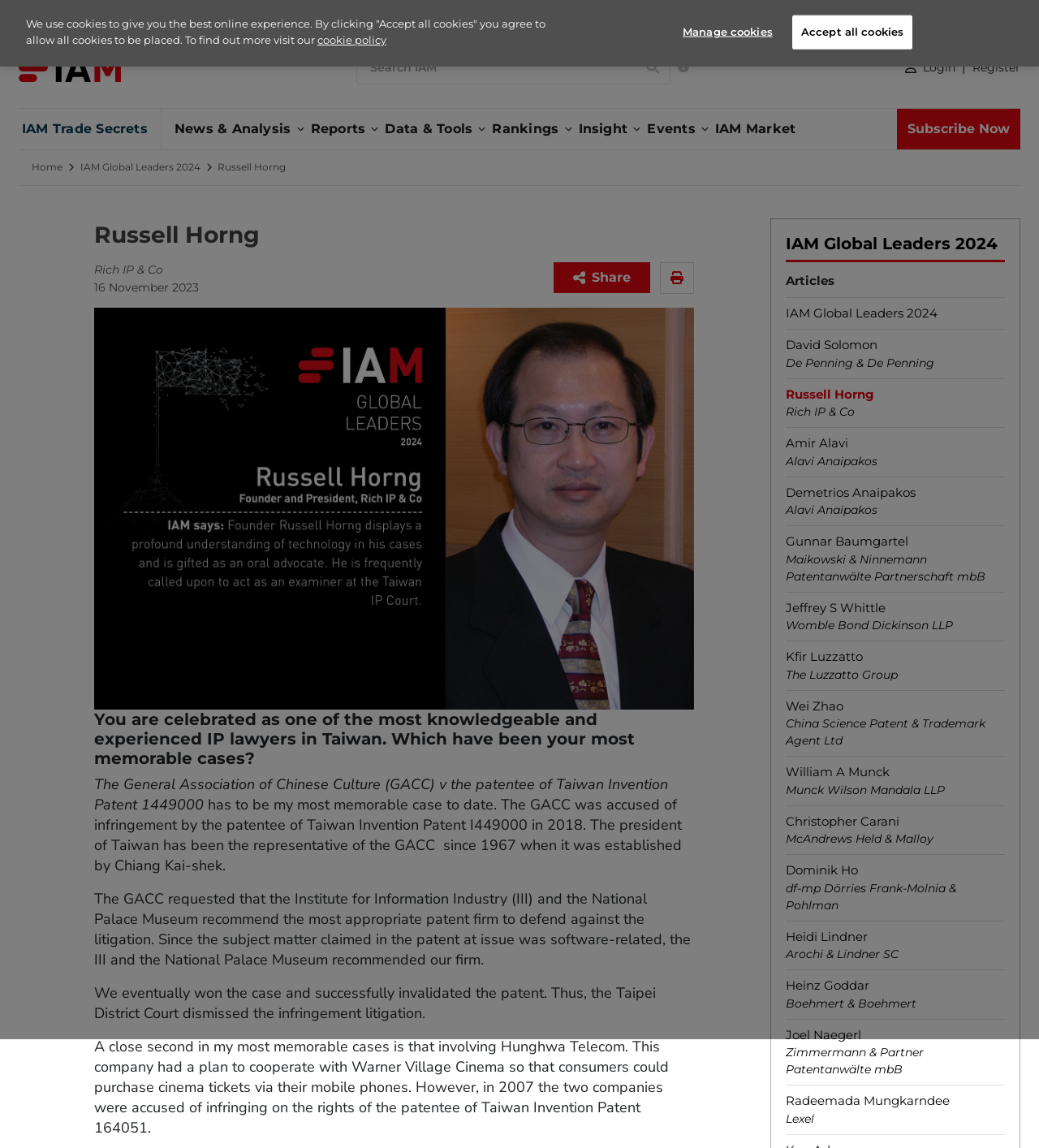Using the provided element description: "Insight", identify the bounding box coordinates. The coordinates should be four floats between 0 and 1 in the order [left, top, right, bottom].

[0.554, 0.095, 0.62, 0.13]